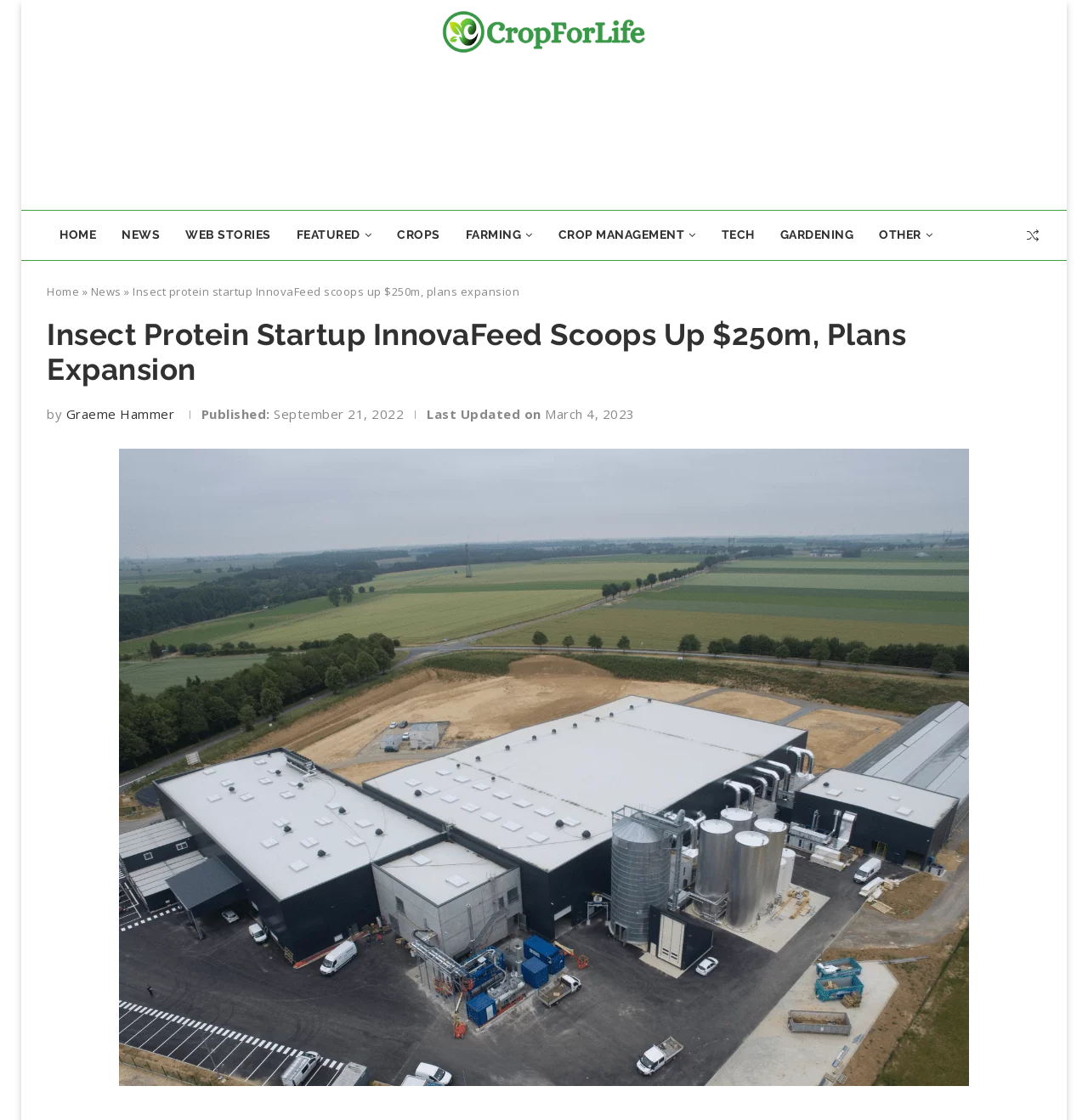Provide a brief response in the form of a single word or phrase:
Who is the author of the article?

Graeme Hammer